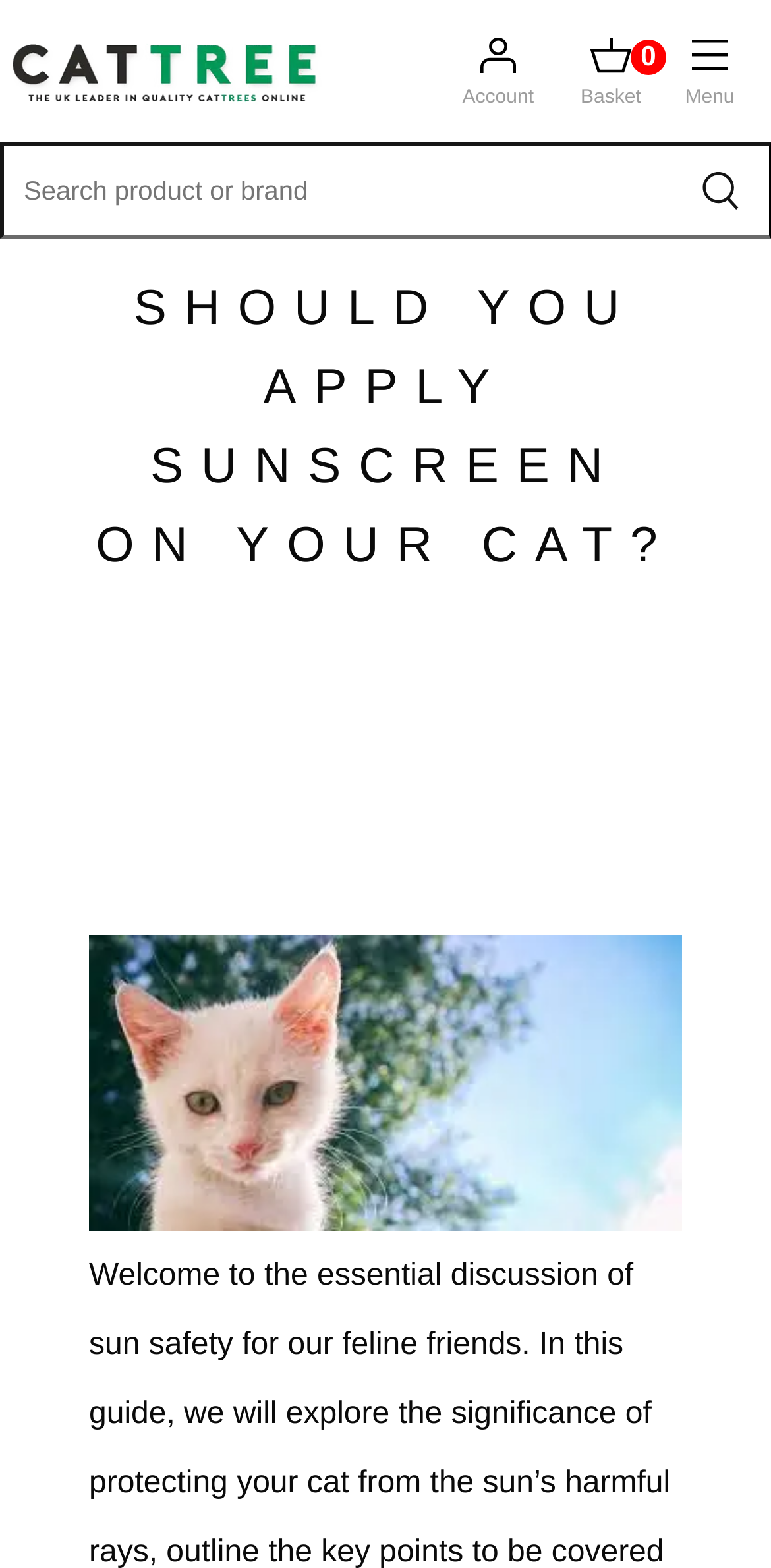What is the logo of the website?
Look at the image and respond to the question as thoroughly as possible.

The logo of the website is 'Cat Tree UK' which is an image element located at the top left corner of the webpage, with a bounding box of [0.013, 0.028, 0.417, 0.067].